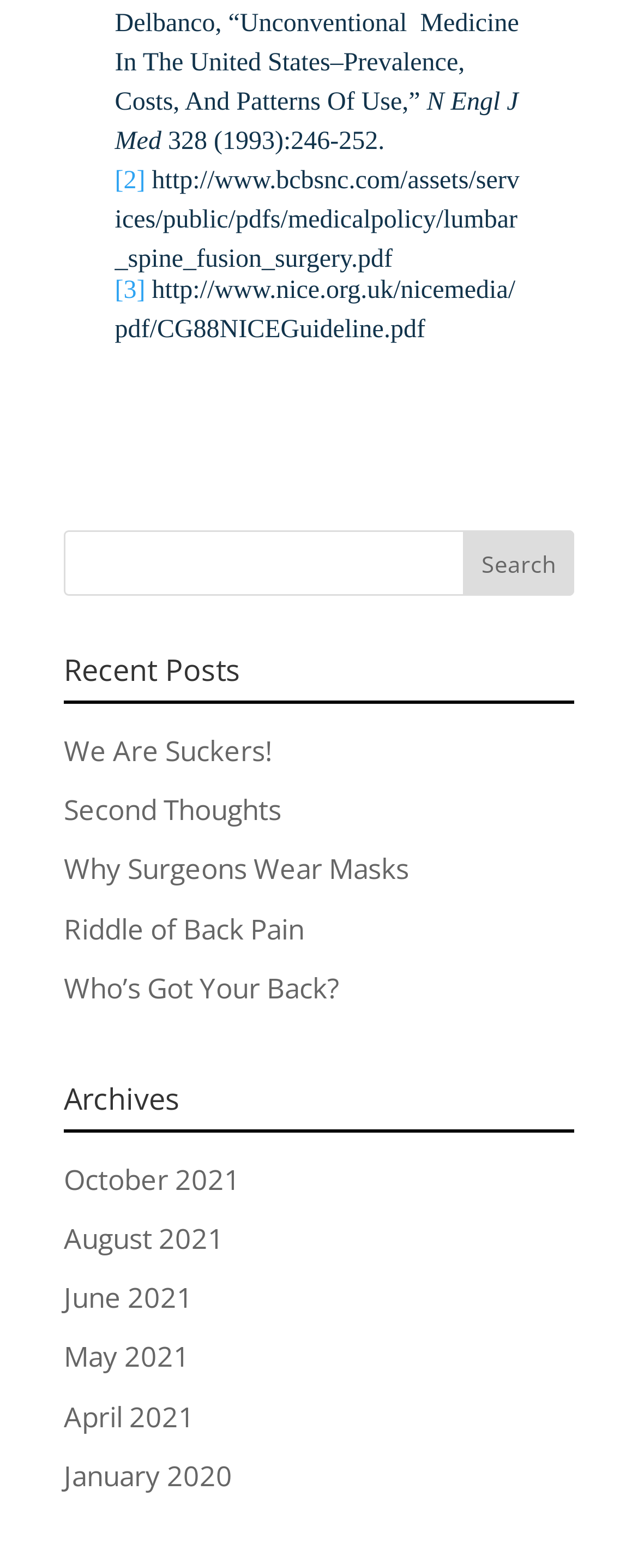Determine the bounding box coordinates for the area that should be clicked to carry out the following instruction: "View 'October 2021' archives".

[0.1, 0.74, 0.377, 0.764]